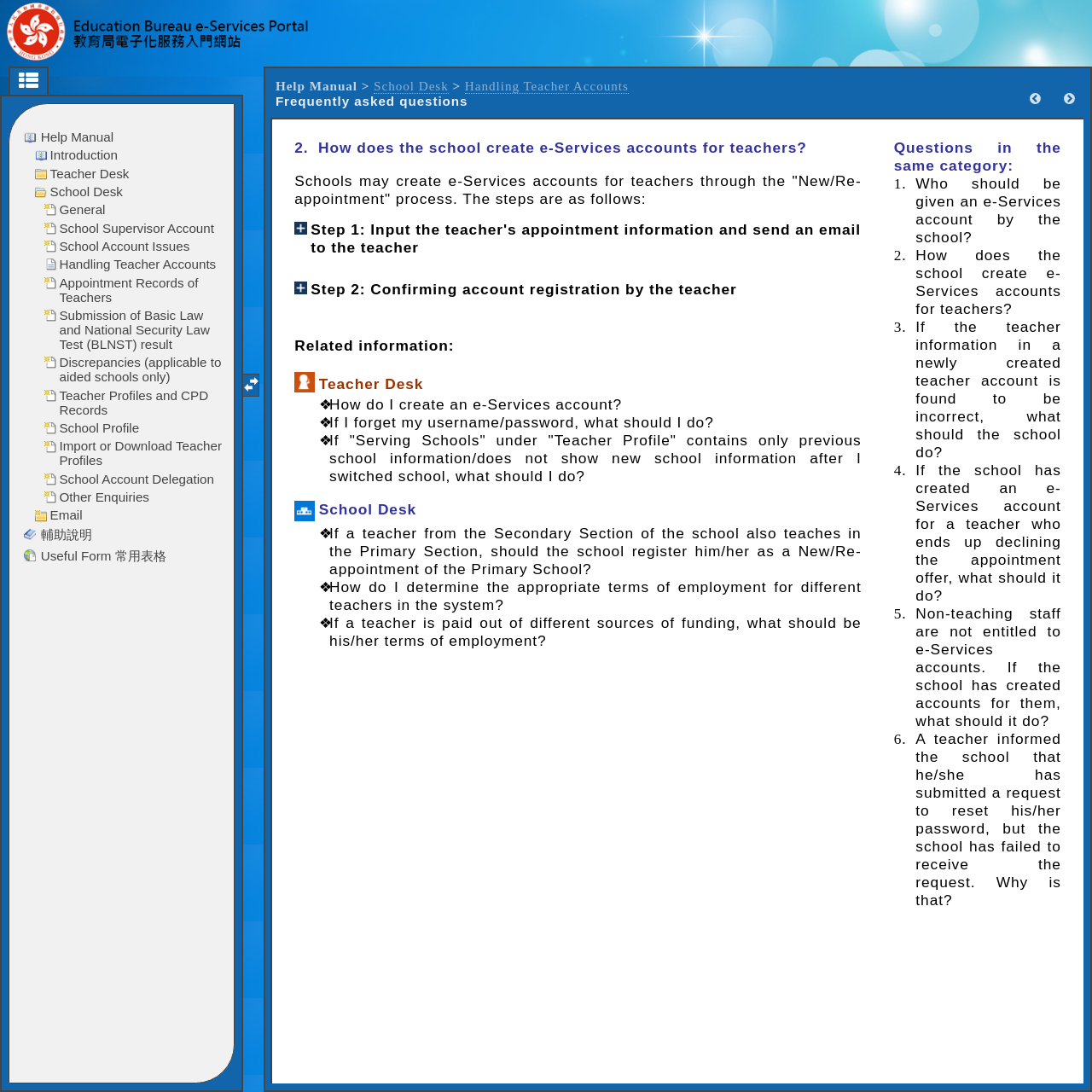By analyzing the image, answer the following question with a detailed response: What is the purpose of the 'Teacher Desk' link?

The 'Teacher Desk' link is provided as related information for teachers, likely containing resources or tools relevant to their role.